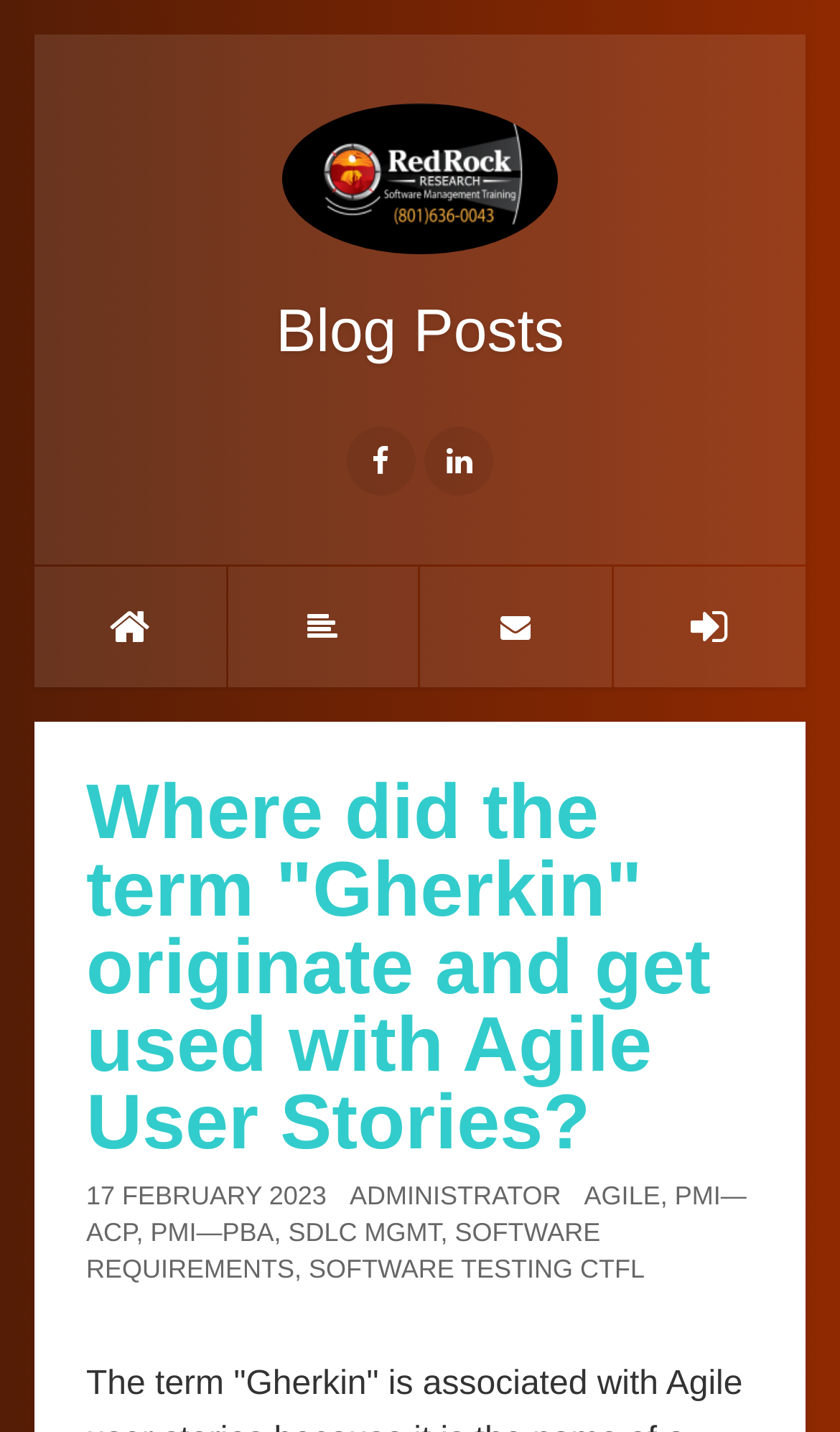Based on the element description Hong Kong, identify the bounding box coordinates for the UI element. The coordinates should be in the format (top-left x, top-left y, bottom-right x, bottom-right y) and within the 0 to 1 range.

None